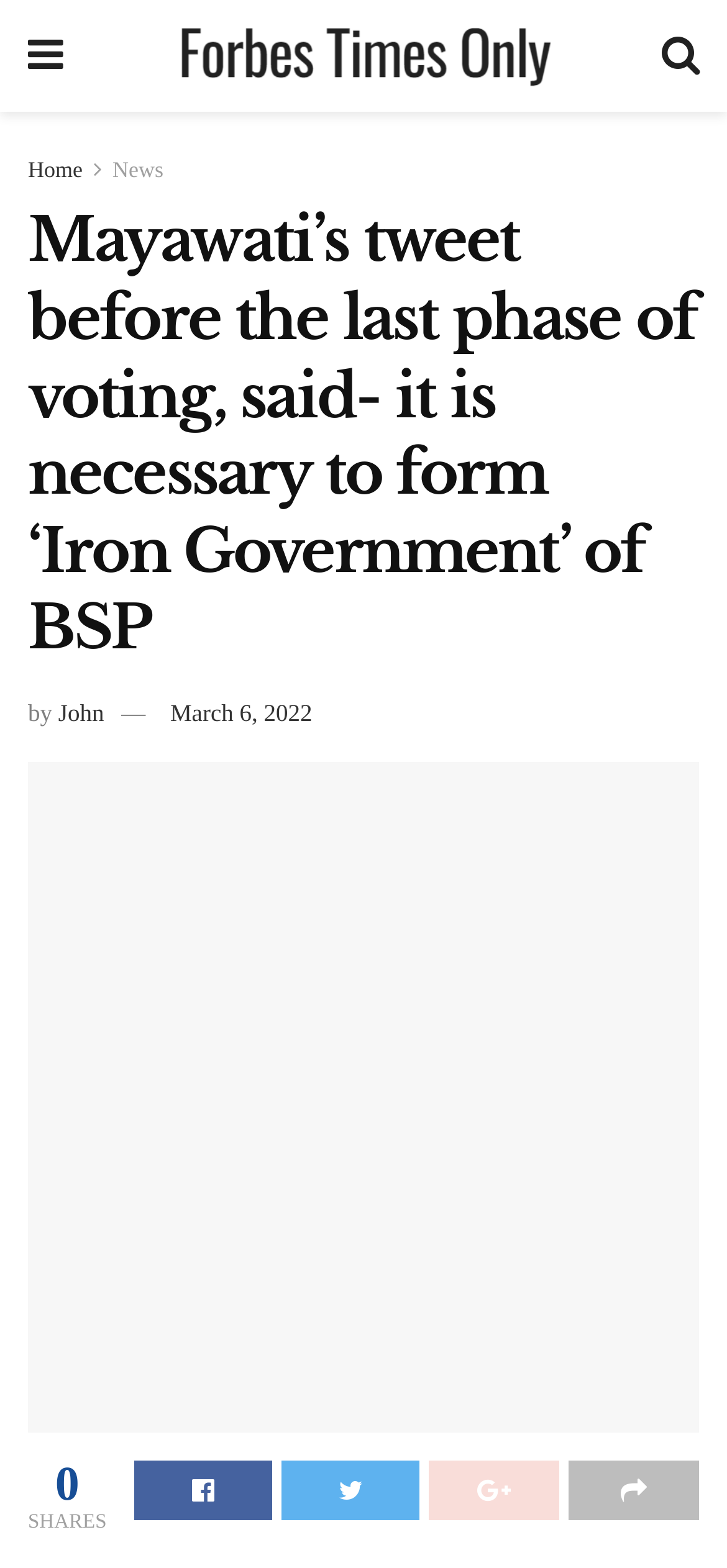Please respond in a single word or phrase: 
What is the name of the website?

Forbes Times Only